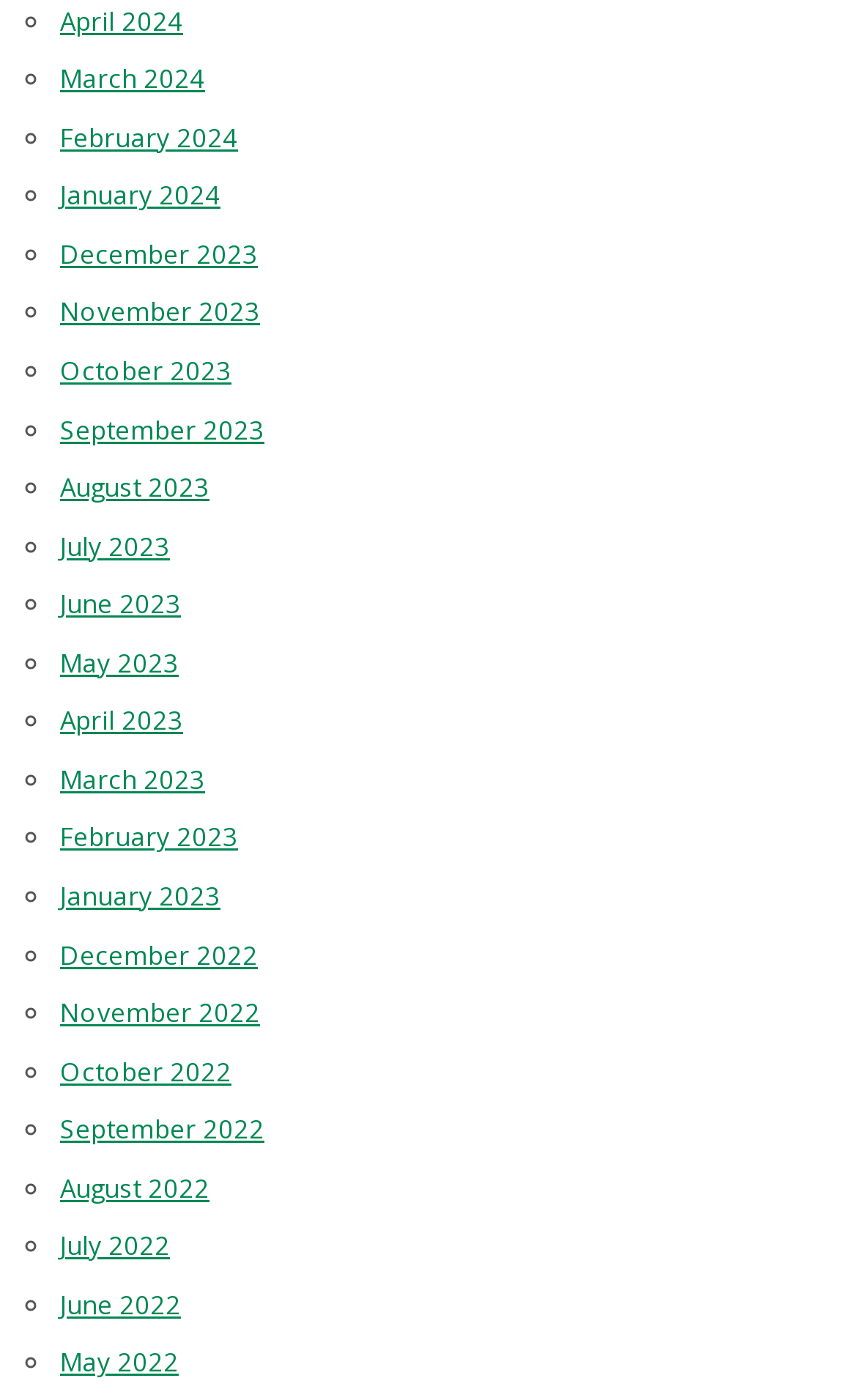Locate the bounding box coordinates of the area you need to click to fulfill this instruction: 'Read about choosing the perfect hardtop gazebo'. The coordinates must be in the form of four float numbers ranging from 0 to 1: [left, top, right, bottom].

None